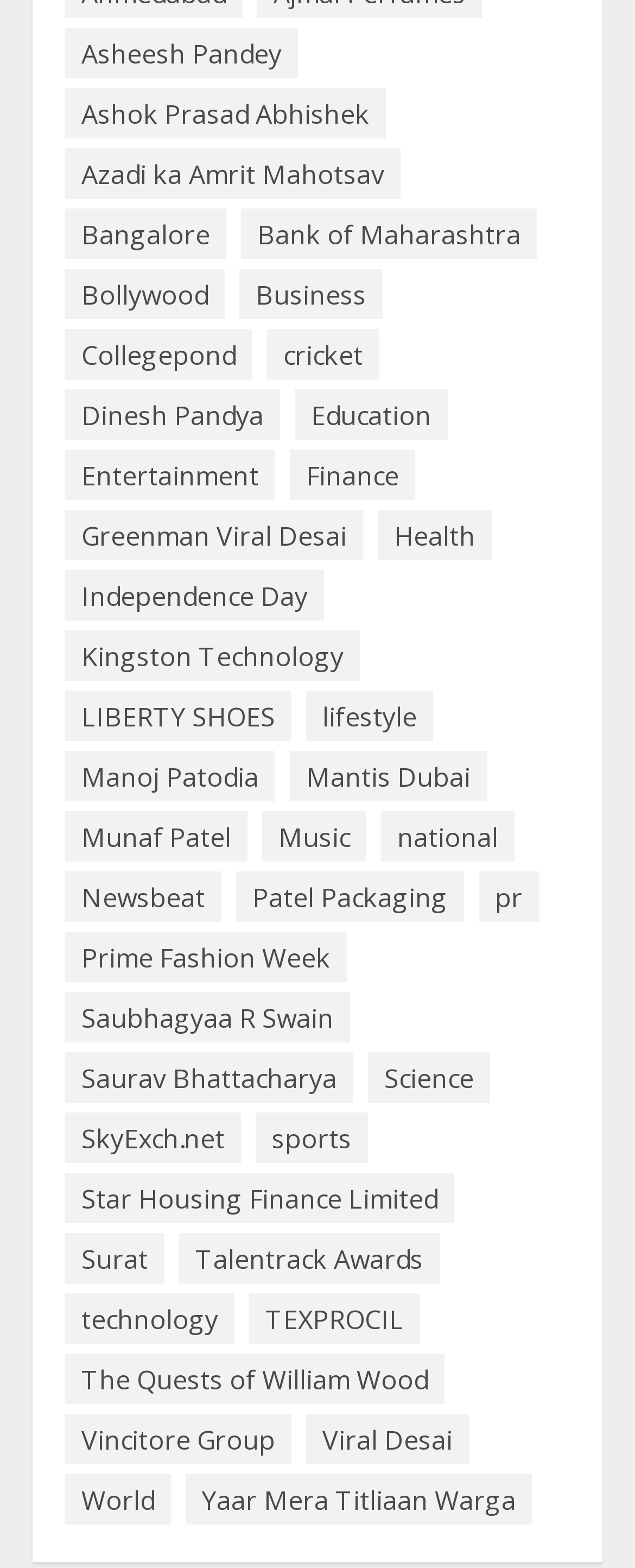Provide the bounding box coordinates, formatted as (top-left x, top-left y, bottom-right x, bottom-right y), with all values being floating point numbers between 0 and 1. Identify the bounding box of the UI element that matches the description: Ashok Prasad Abhishek

[0.103, 0.057, 0.608, 0.089]